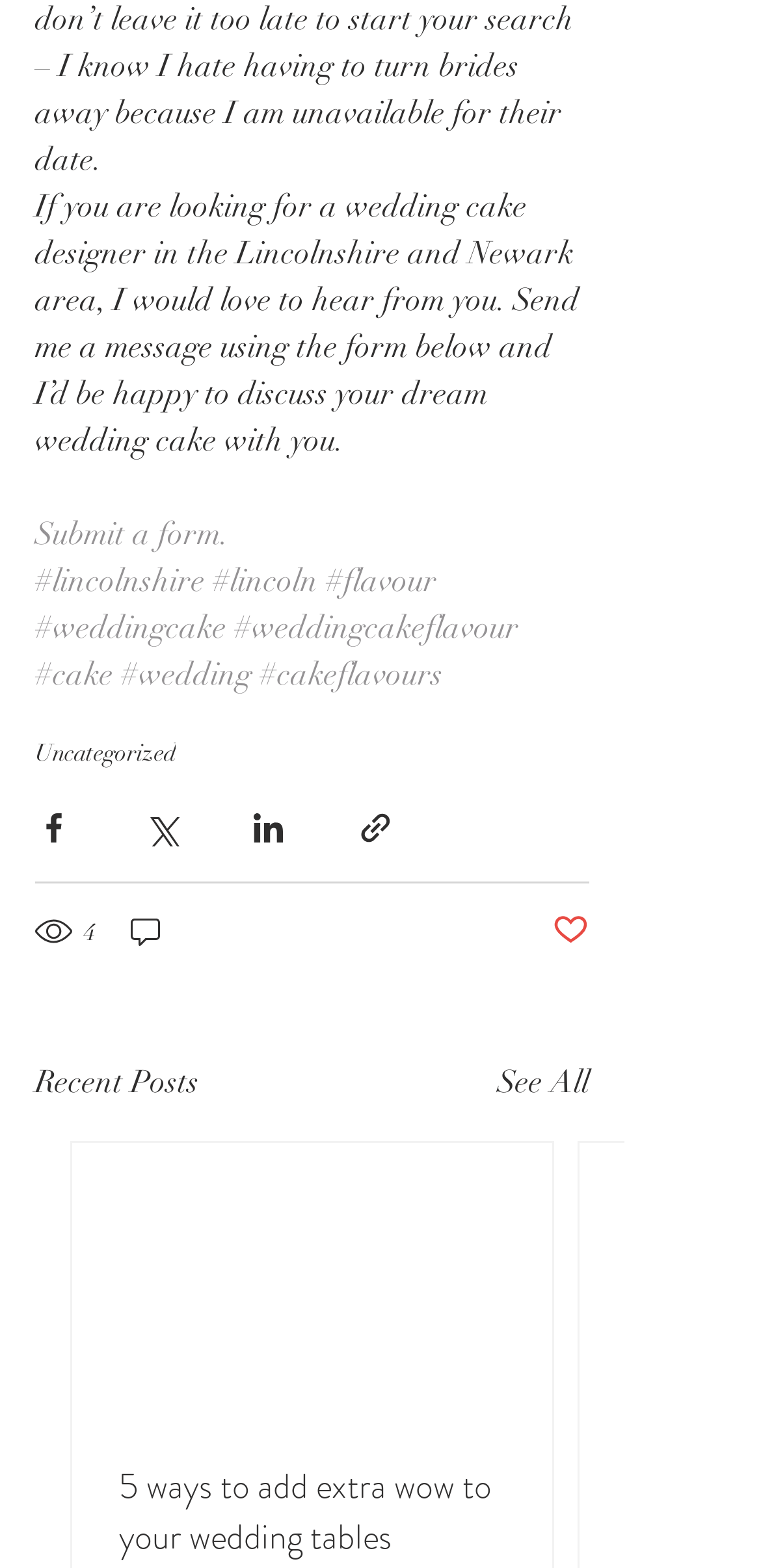Please specify the bounding box coordinates of the region to click in order to perform the following instruction: "Share the post via Facebook".

[0.046, 0.517, 0.095, 0.54]